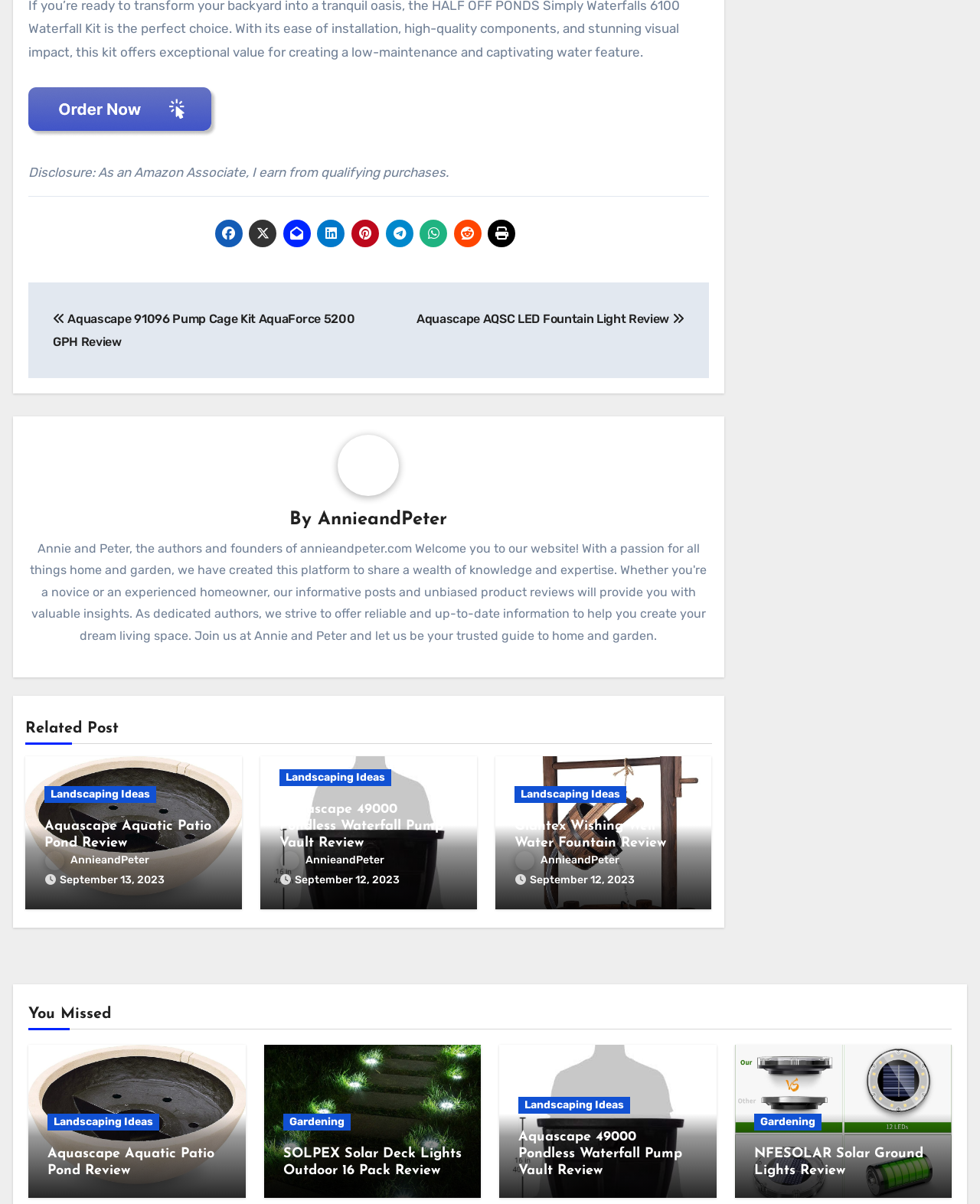Can you specify the bounding box coordinates of the area that needs to be clicked to fulfill the following instruction: "Read the article about Aquascape Aquatic Patio Pond Review"?

[0.045, 0.68, 0.227, 0.707]